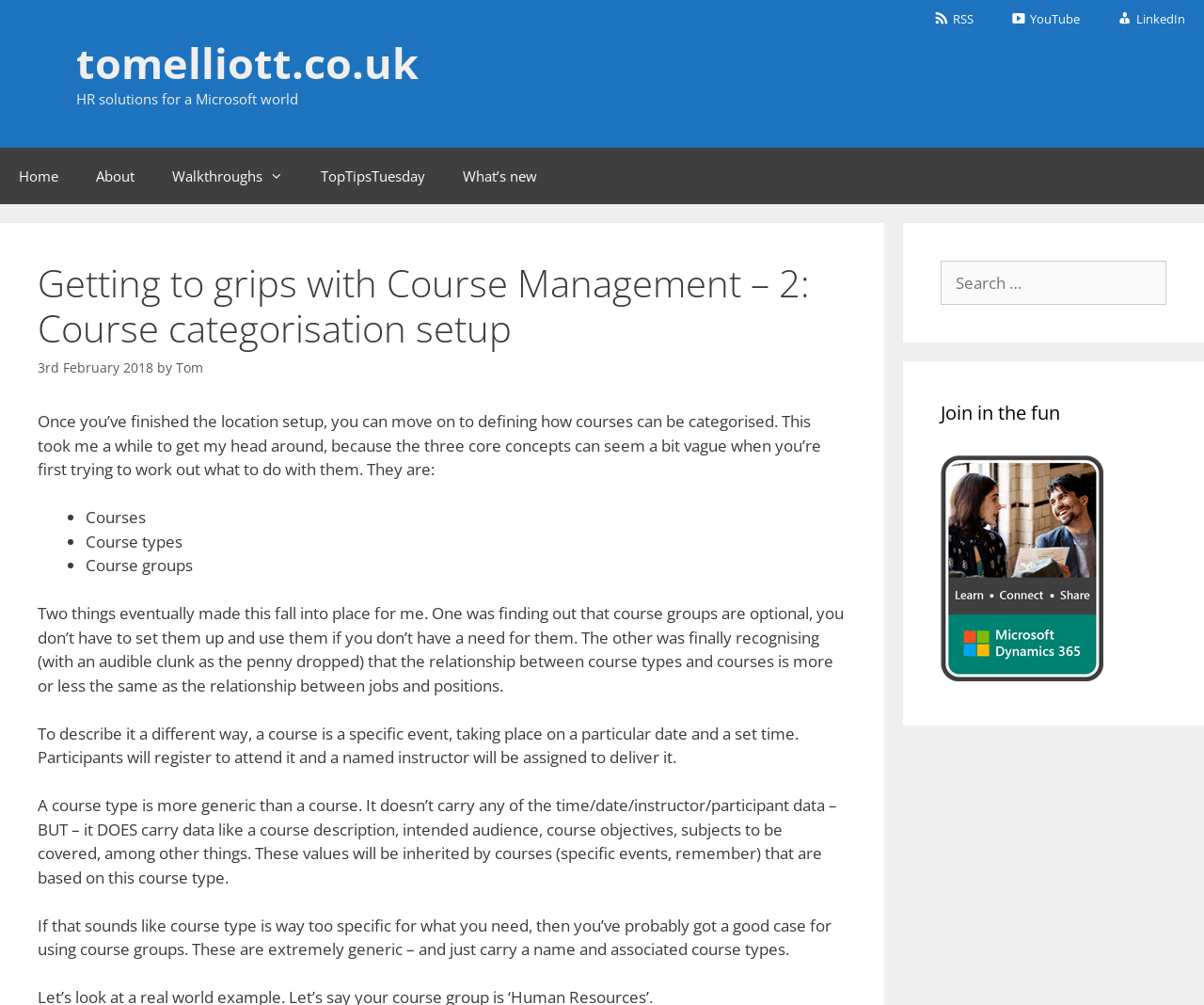Generate a comprehensive description of the contents of the webpage.

The webpage is about a blog post titled "Getting to grips with Course Management – 2: Course categorisation setup" on the website tomelliott.co.uk. At the top of the page, there are three social media links to RSS, YouTube, and LinkedIn, aligned horizontally. Below these links, there is a banner with the website's name and a tagline "HR solutions for a Microsoft world". 

Under the banner, there is a primary navigation menu with five links: "Home", "About", "Walkthroughs", "TopTipsTuesday", and "What's new". 

The main content of the page is divided into two sections. The first section has a heading with the title of the blog post, followed by a timestamp "3rd February 2018" and the author's name "Tom". The main text of the blog post discusses course management, specifically how to categorize courses. The text is divided into paragraphs, with bullet points listing "Courses", "Course types", and "Course groups". 

The second section is a complementary section, which contains a search box with a label "Search for:" and a heading "Join in the fun" with a link below it. This section is located to the right of the main content section.